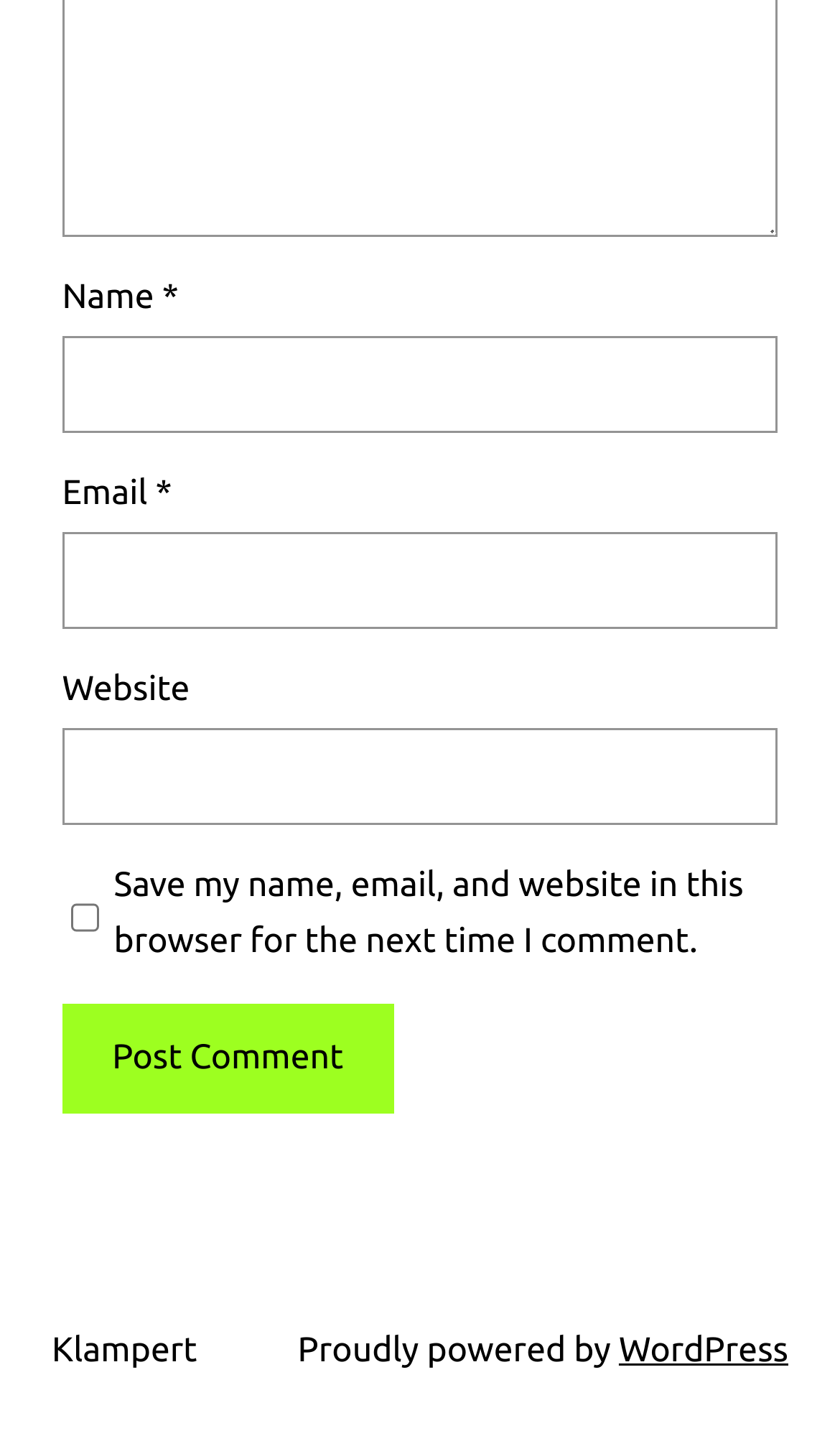What is the label of the first text box?
From the image, respond using a single word or phrase.

Name